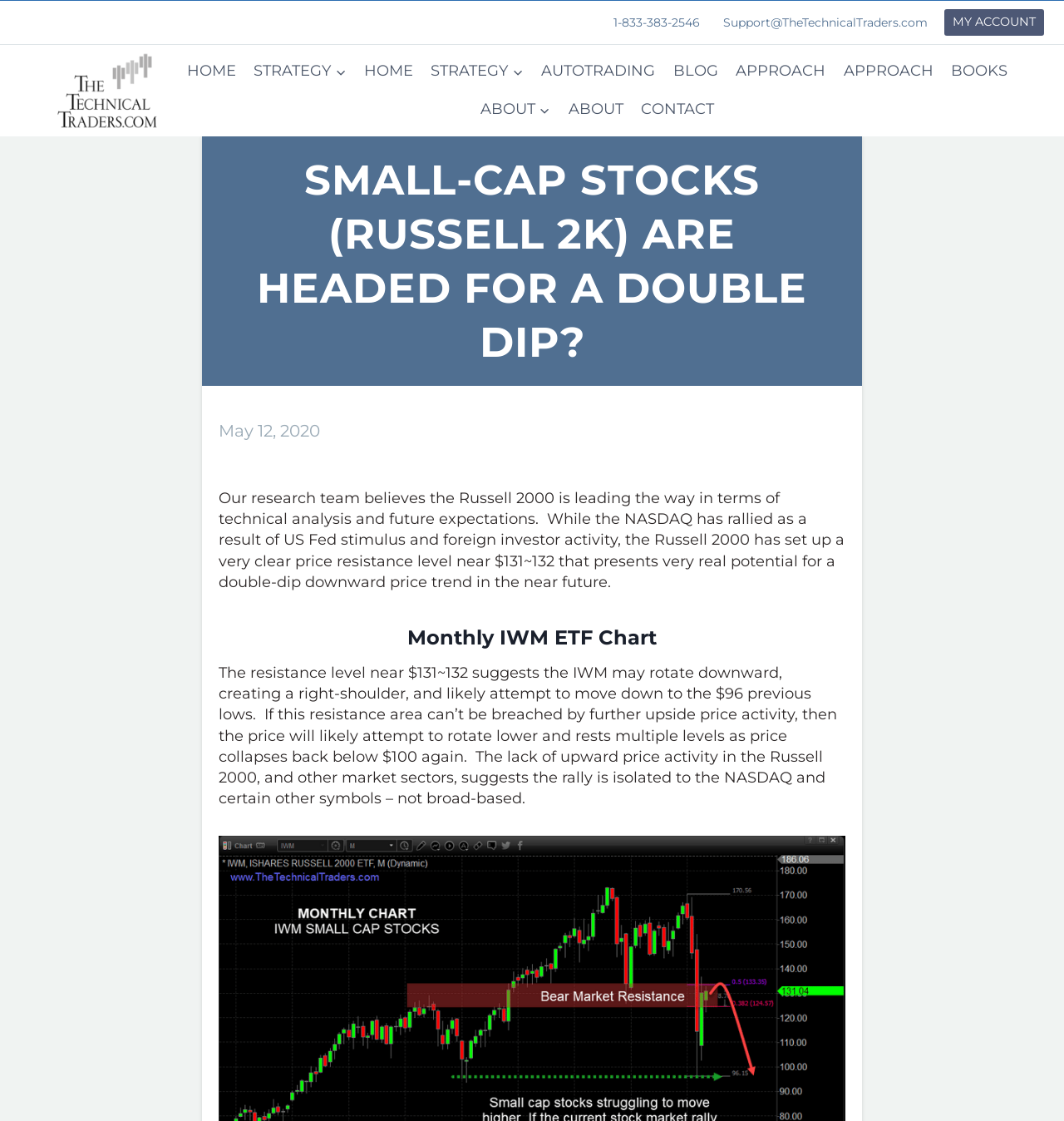Observe the image and answer the following question in detail: What is the role of the person who can be contacted via email?

I found the answer by looking at the top-right corner of the webpage, where there is a link with the text 'Support@TheTechnicalTraders.com'. This suggests that the person who can be contacted via email is providing support services.